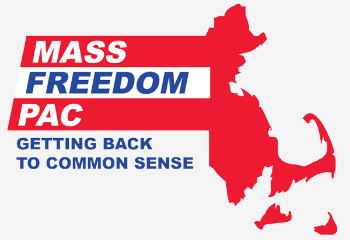Please look at the image and answer the question with a detailed explanation: What is the color scheme of the logo?

The logo features a vibrant color scheme, which is a combination of red and blue, giving it a bold and attention-grabbing appearance.